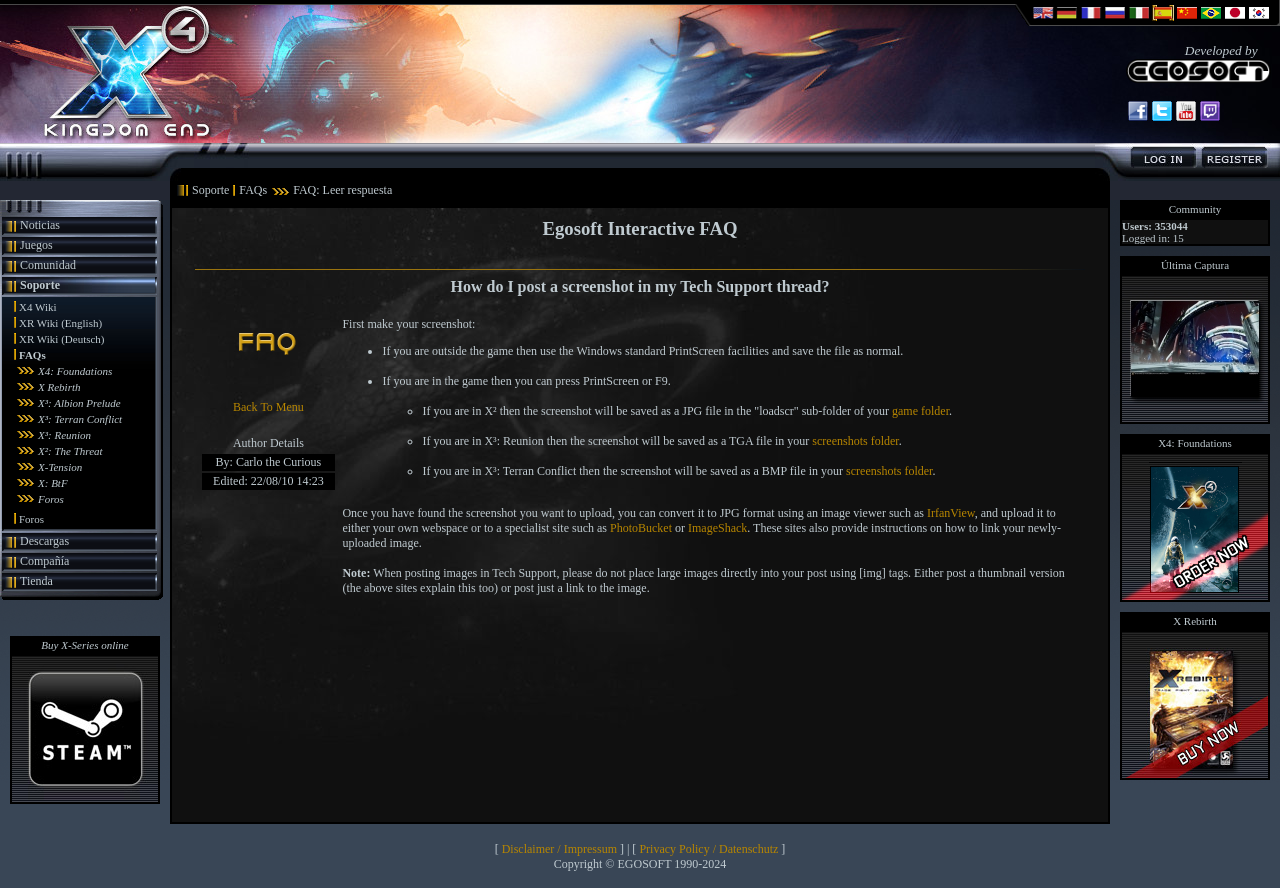Can you determine the bounding box coordinates of the area that needs to be clicked to fulfill the following instruction: "View X4: Foundations game information"?

[0.0, 0.225, 0.133, 0.676]